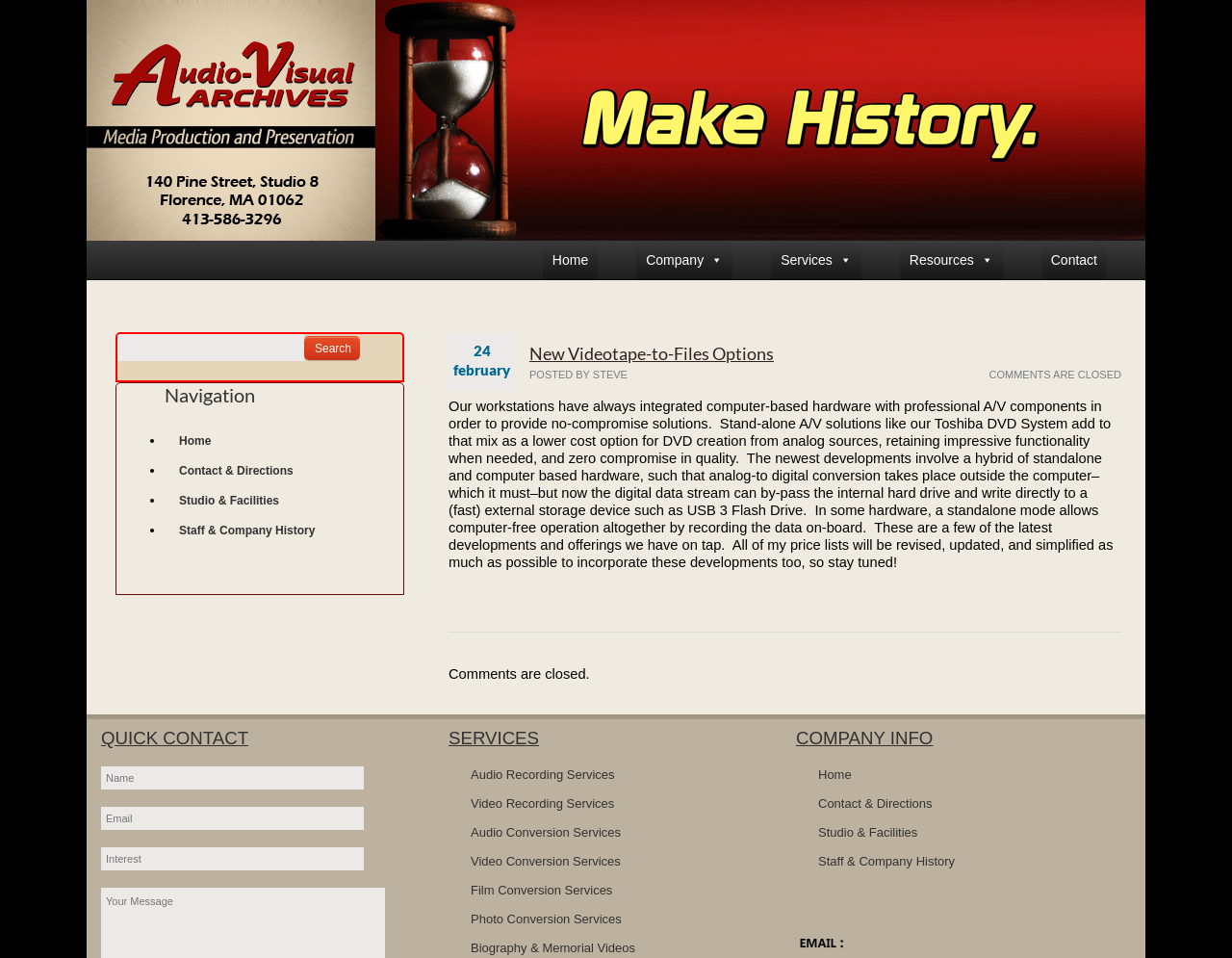Please find the bounding box coordinates of the element's region to be clicked to carry out this instruction: "Contact Steve".

[0.481, 0.385, 0.509, 0.397]